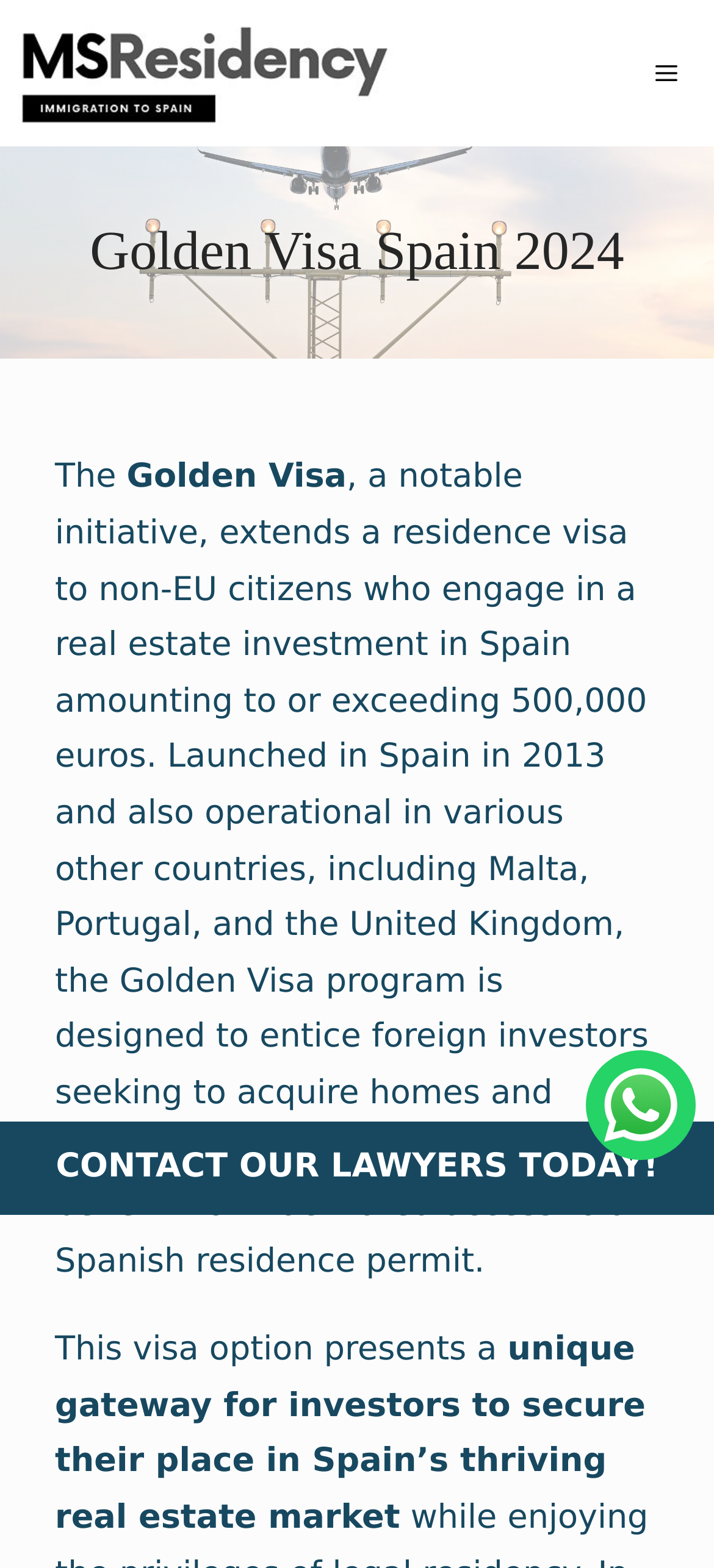Respond with a single word or phrase to the following question: What is the minimum investment required for a Golden Visa?

500,000 euros